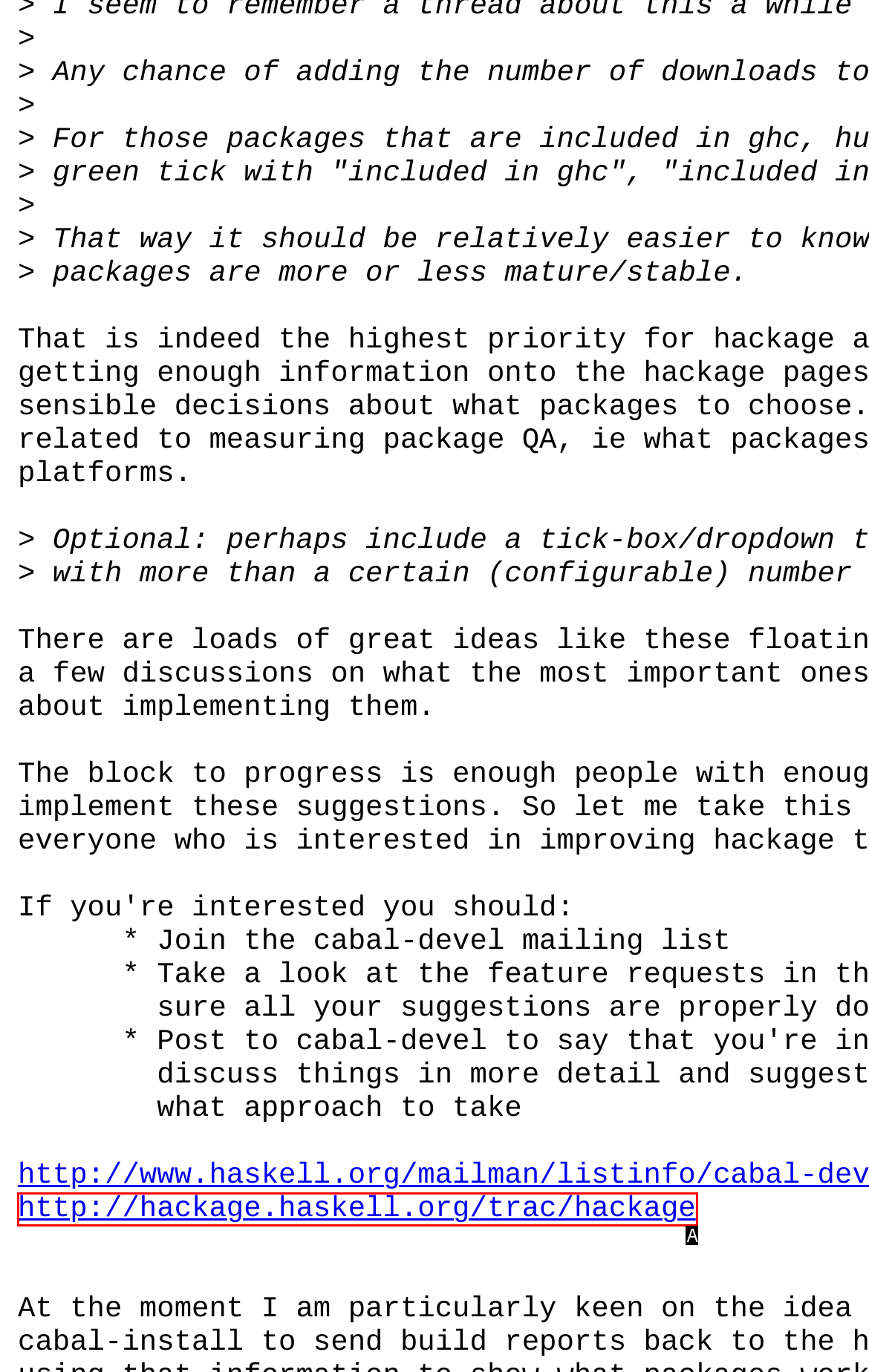Select the option that aligns with the description: <prev
Respond with the letter of the correct choice from the given options.

None